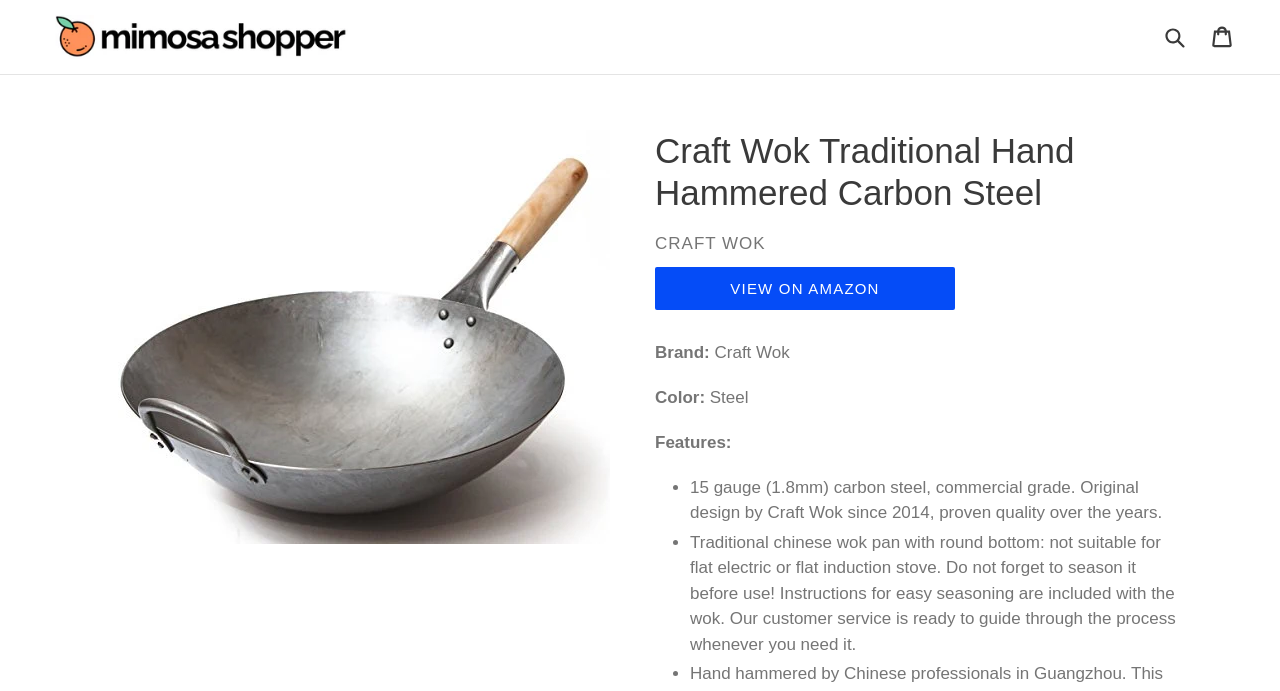Is the wok suitable for flat electric stove?
Using the picture, provide a one-word or short phrase answer.

No